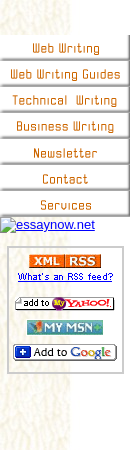Offer an in-depth description of the image.

The image displayed features a section of a webpage devoted to "Contact Information for Small Business Technical Writing Services". It includes various links related to web writing services such as "Web Writing", "Web Writing Guides", "Technical Writing", "Business Writing", "Newsletter", "Contact", and "Services". Each link is accompanied by a relevant icon. 

Additionally, there are options to add the webpage to different platforms, including Yahoo!, MSN, and Google, indicated by their respective icons. The overall design is laid out in a clean, structured format intended to inform visitors about available writing services while providing easy navigation options to contact or learn more about these services. The image serves as a crucial visual interface, guiding users through the array of technical writing resources.